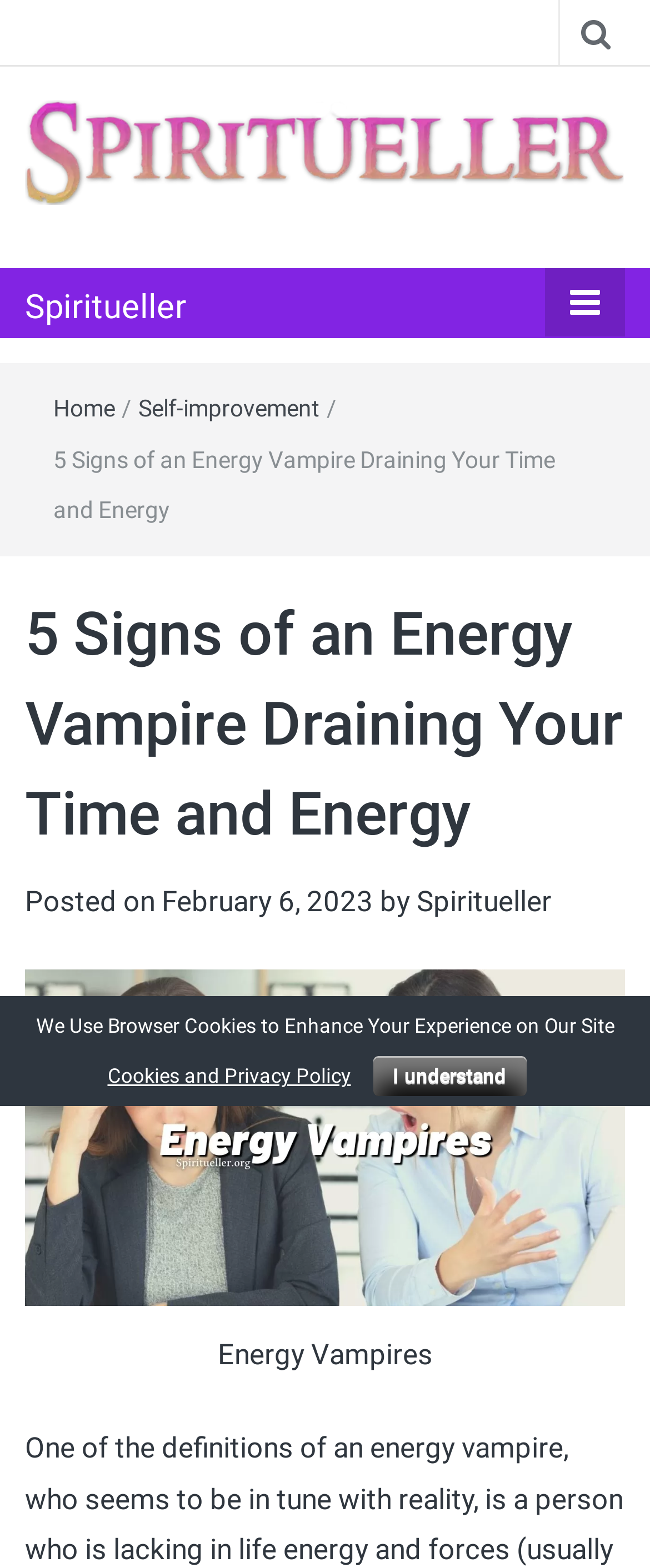What is the date of the article?
Please answer the question as detailed as possible.

The date of the article can be found in the subheading section, where it is written as 'Posted on February 6, 2023' in a link element.